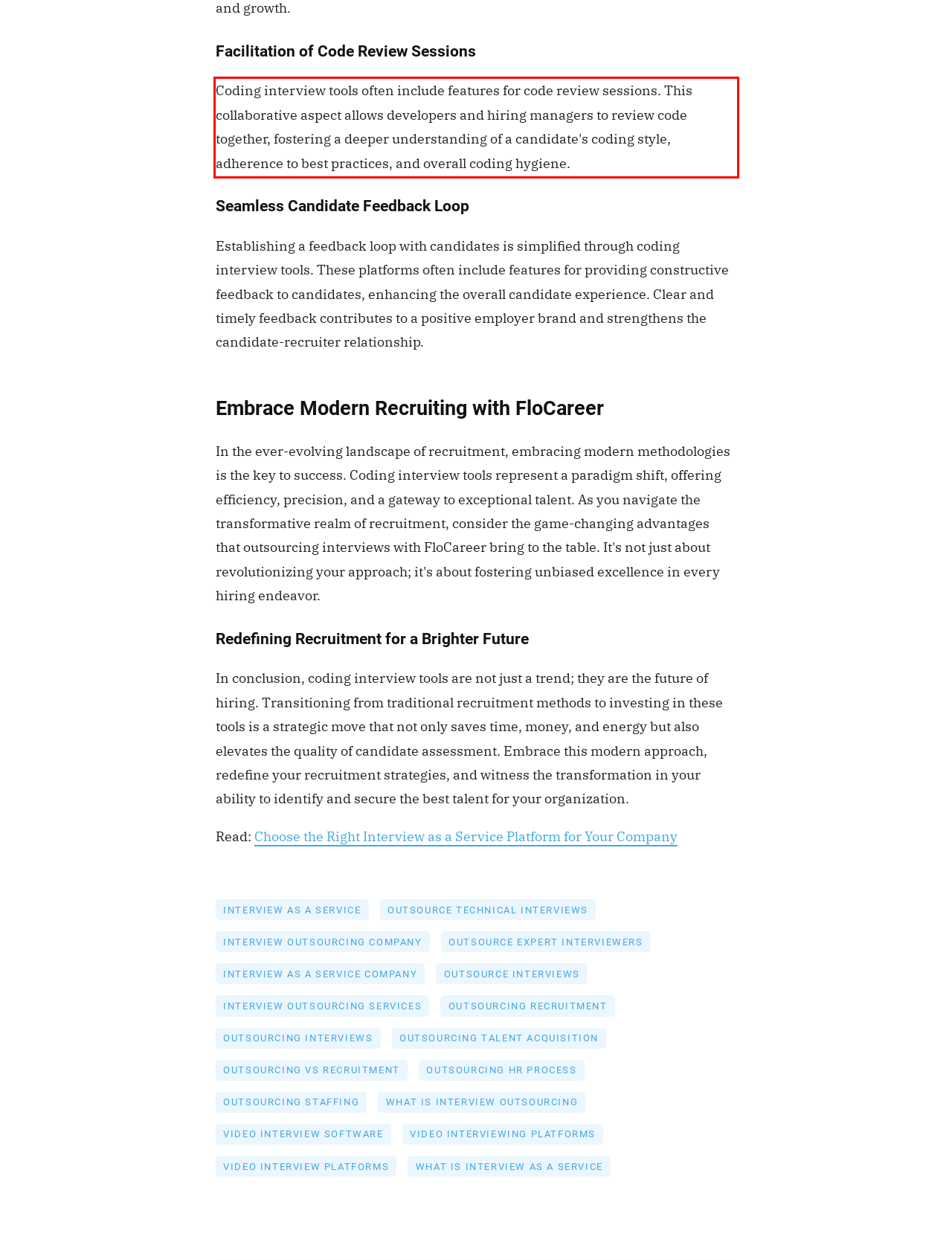In the given screenshot, locate the red bounding box and extract the text content from within it.

Coding interview tools often include features for code review sessions. This collaborative aspect allows developers and hiring managers to review code together, fostering a deeper understanding of a candidate's coding style, adherence to best practices, and overall coding hygiene.